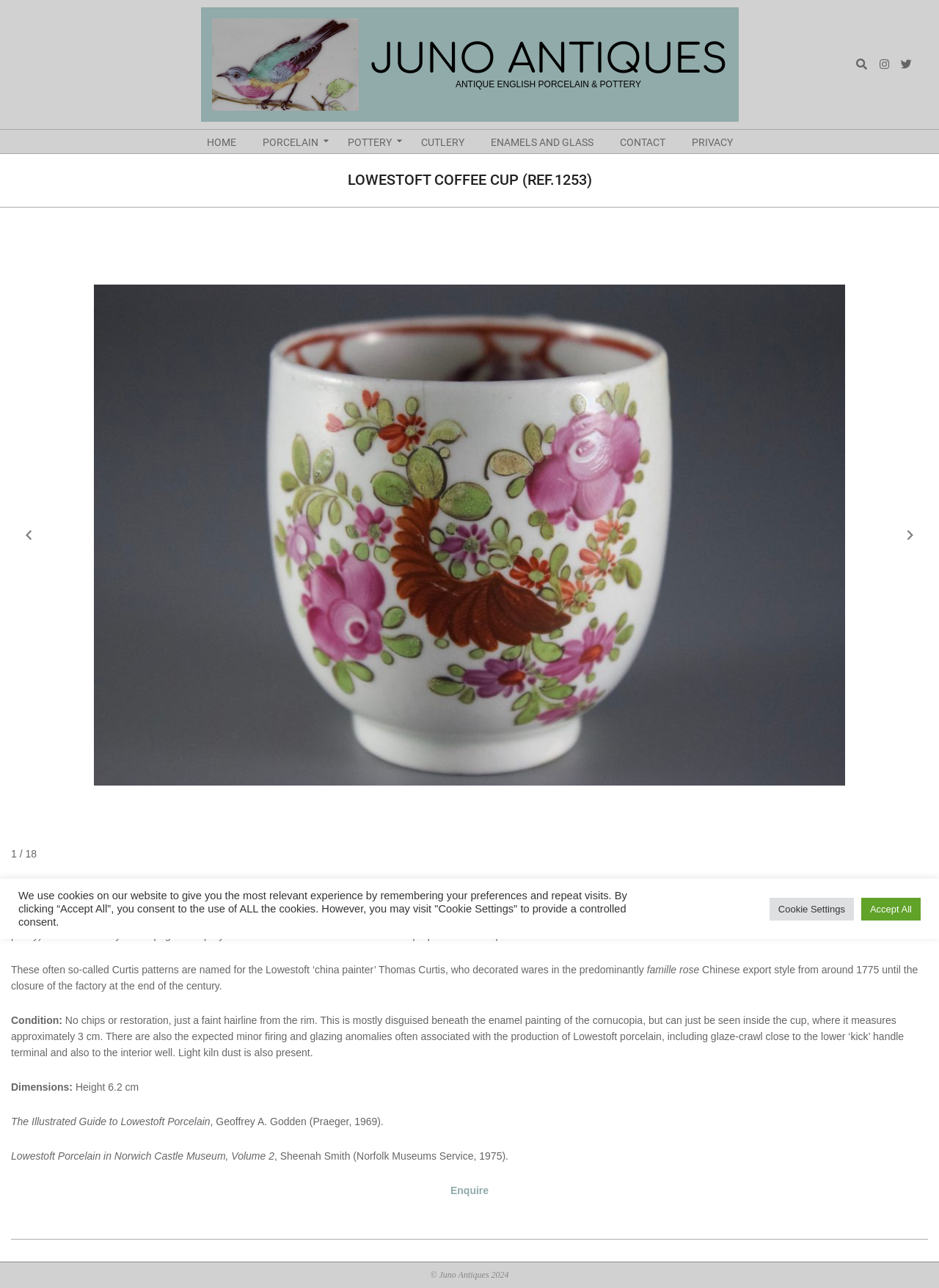Point out the bounding box coordinates of the section to click in order to follow this instruction: "View the 'LOWESTOFT COFFEE CUP (REF.1253)' details".

[0.0, 0.132, 1.0, 0.148]